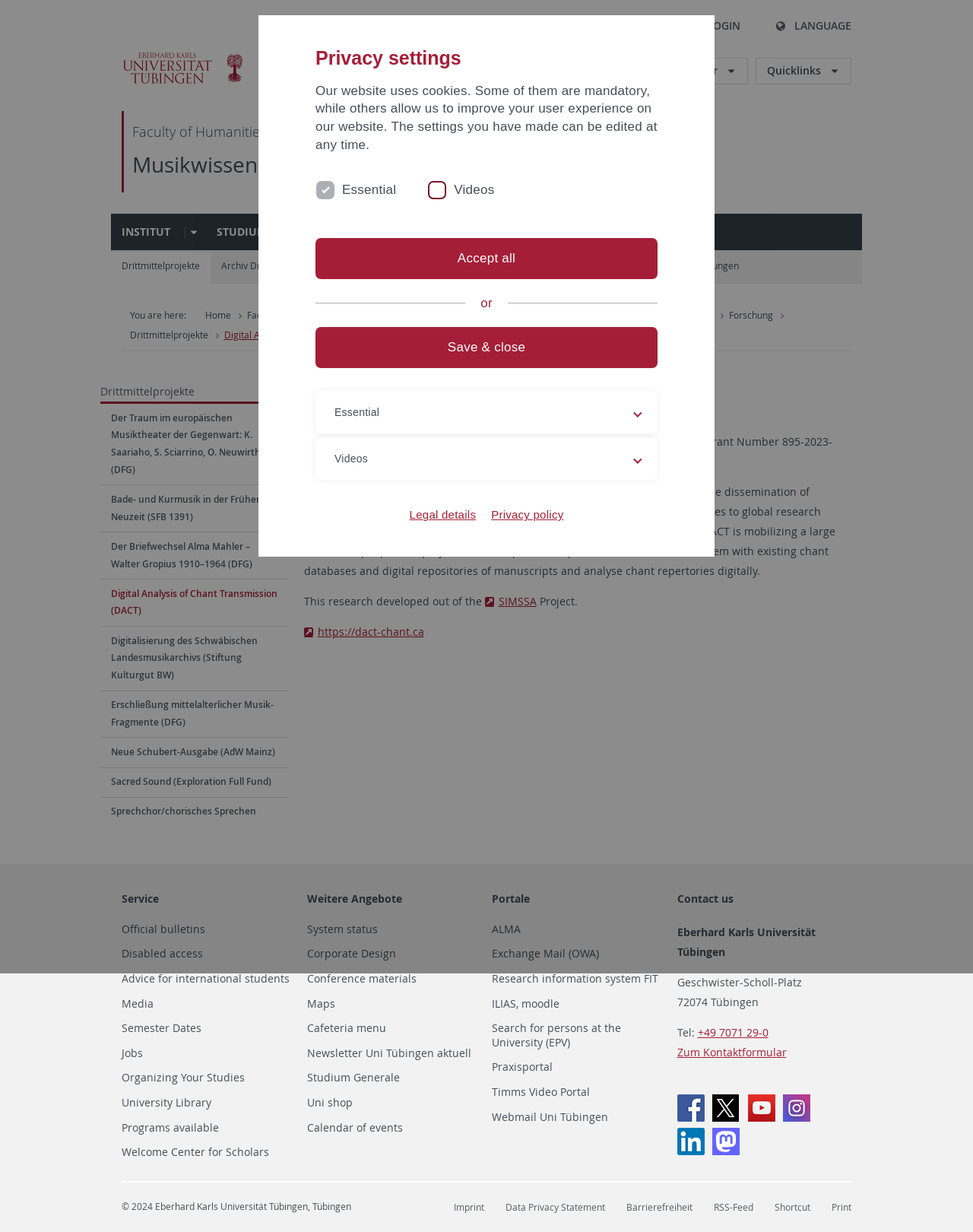Determine the bounding box coordinates of the section I need to click to execute the following instruction: "Search using the 'SEARCH' button". Provide the coordinates as four float numbers between 0 and 1, i.e., [left, top, right, bottom].

[0.593, 0.009, 0.688, 0.033]